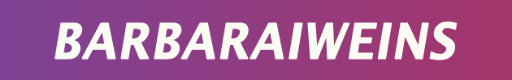Please answer the following question using a single word or phrase: 
What is the purpose of the composition?

To capture attention